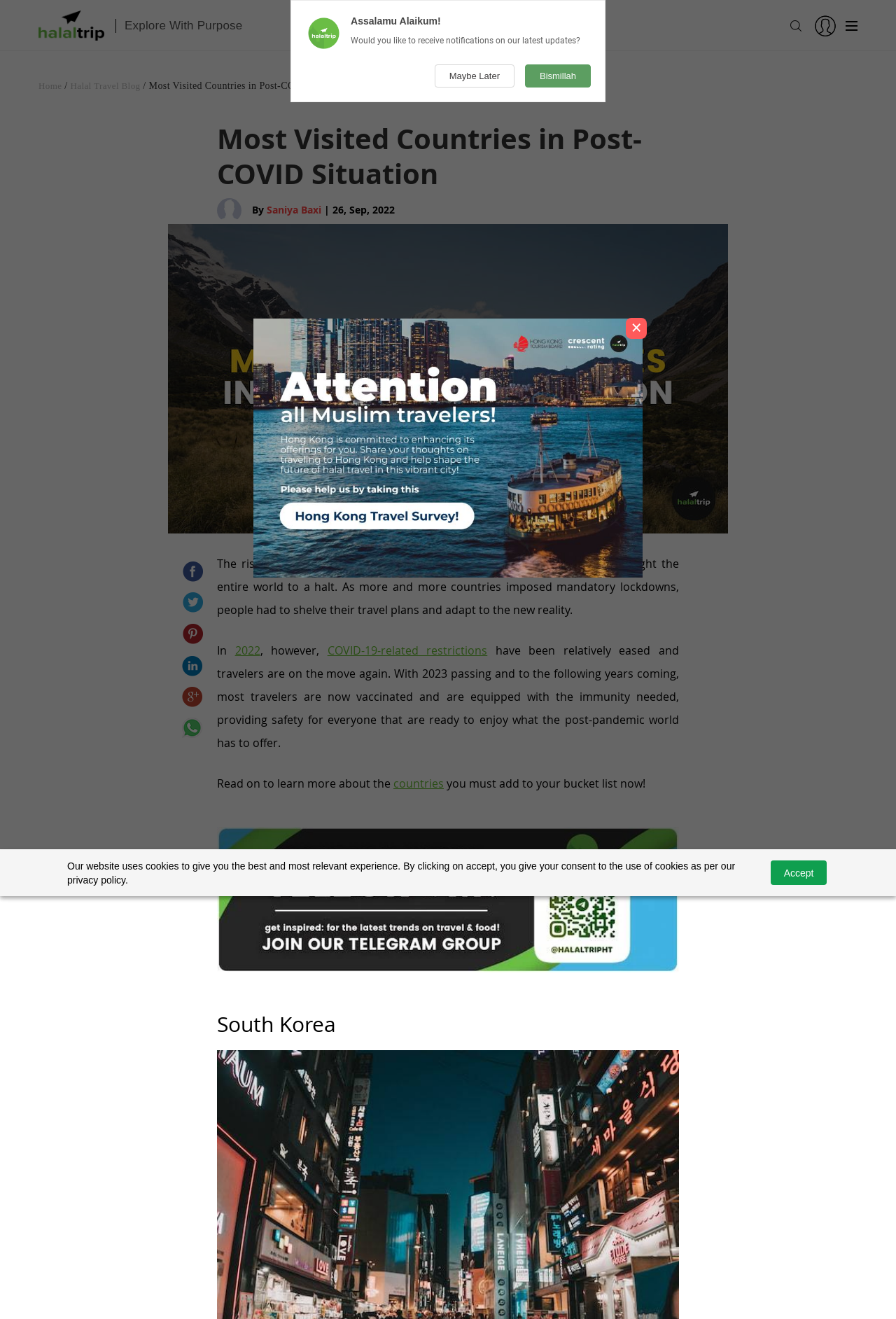Find the bounding box of the UI element described as follows: "Halal Travel Blog".

[0.078, 0.061, 0.157, 0.069]